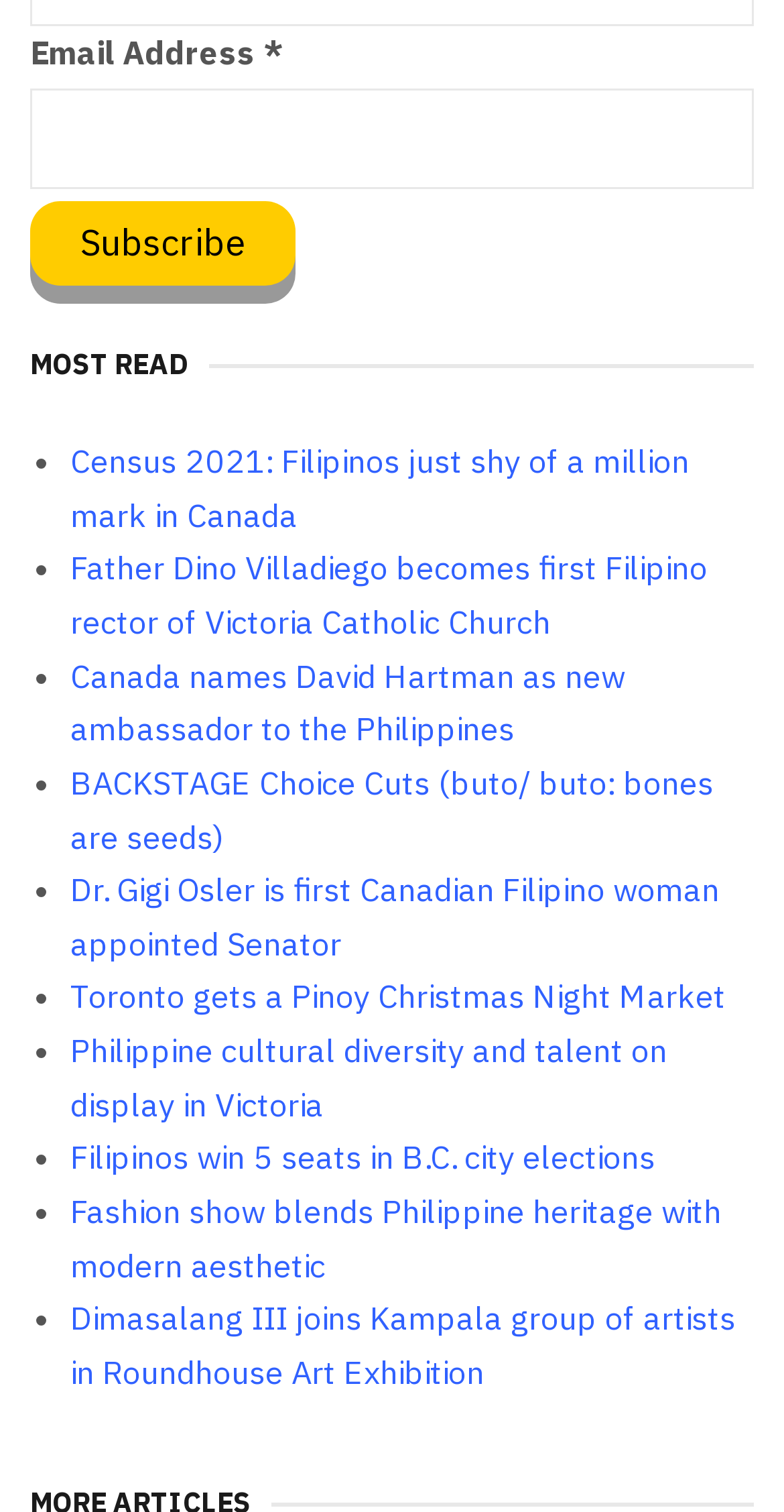Please find the bounding box coordinates of the element's region to be clicked to carry out this instruction: "Explore Pinoy Christmas Night Market".

[0.09, 0.646, 0.926, 0.674]